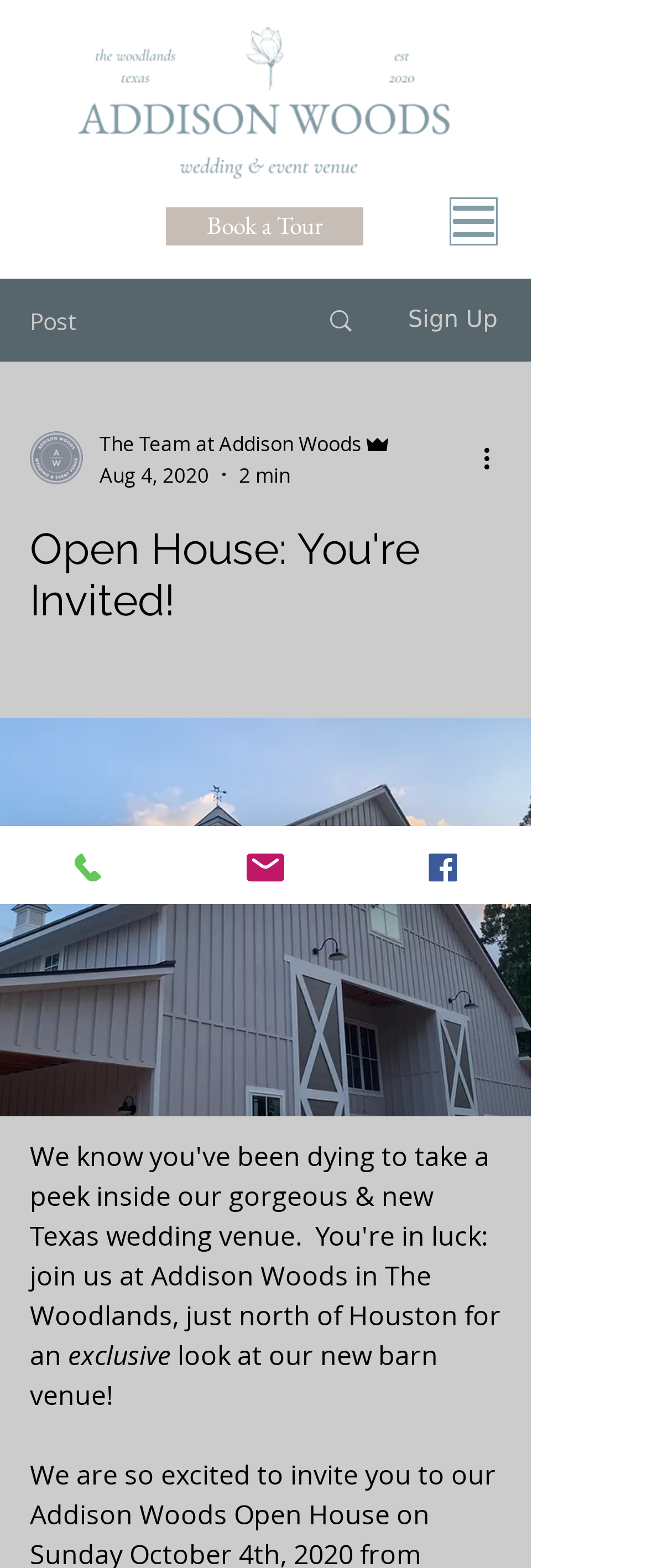Generate the text content of the main headline of the webpage.

Open House: You're Invited!